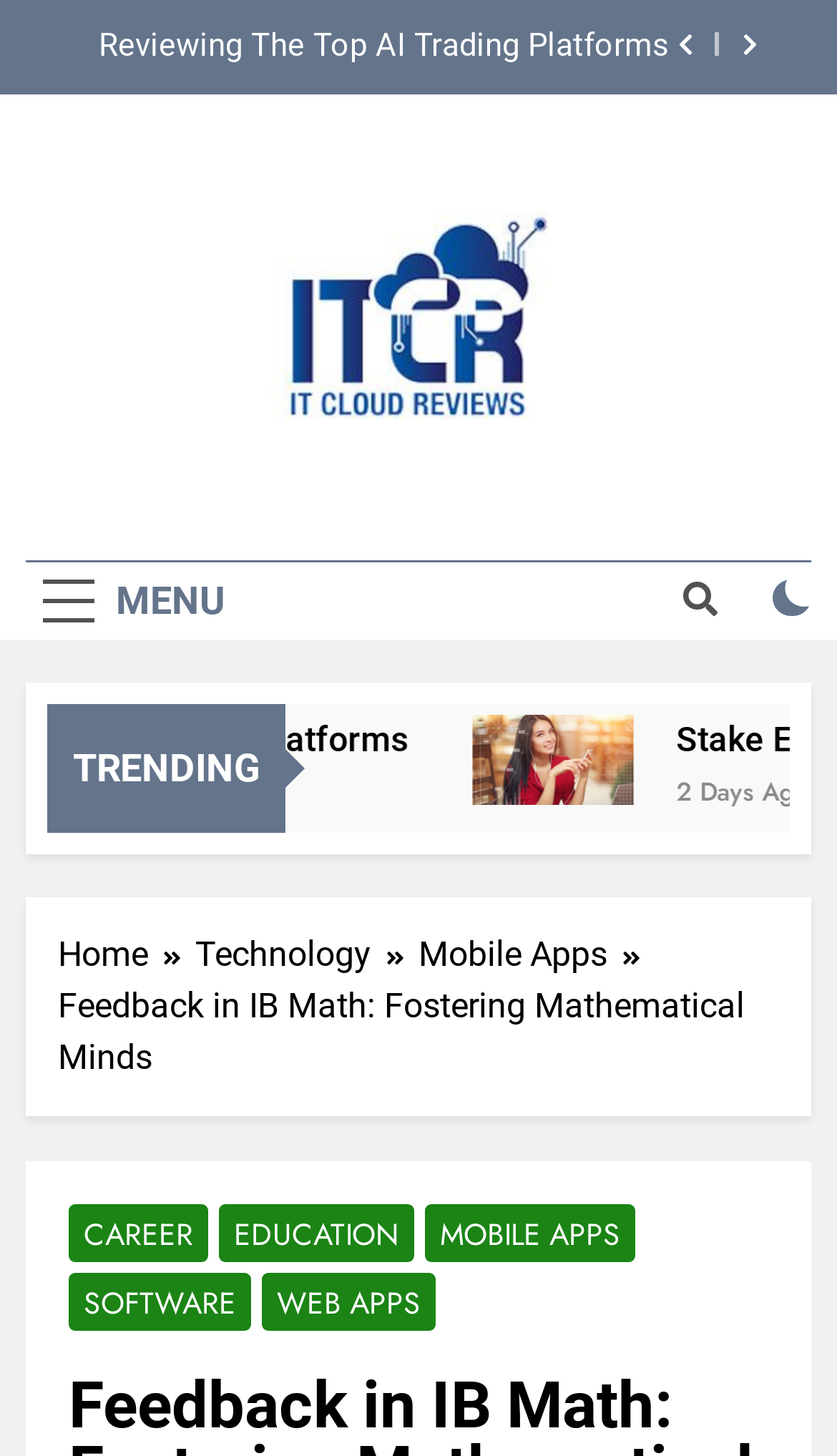What is the name of the blog?
Please answer the question as detailed as possible based on the image.

I found the answer by looking at the top-left corner of the webpage, where the logo and blog name are typically located. The image with the text 'ItCloudReviews' is a strong indication of the blog's name.